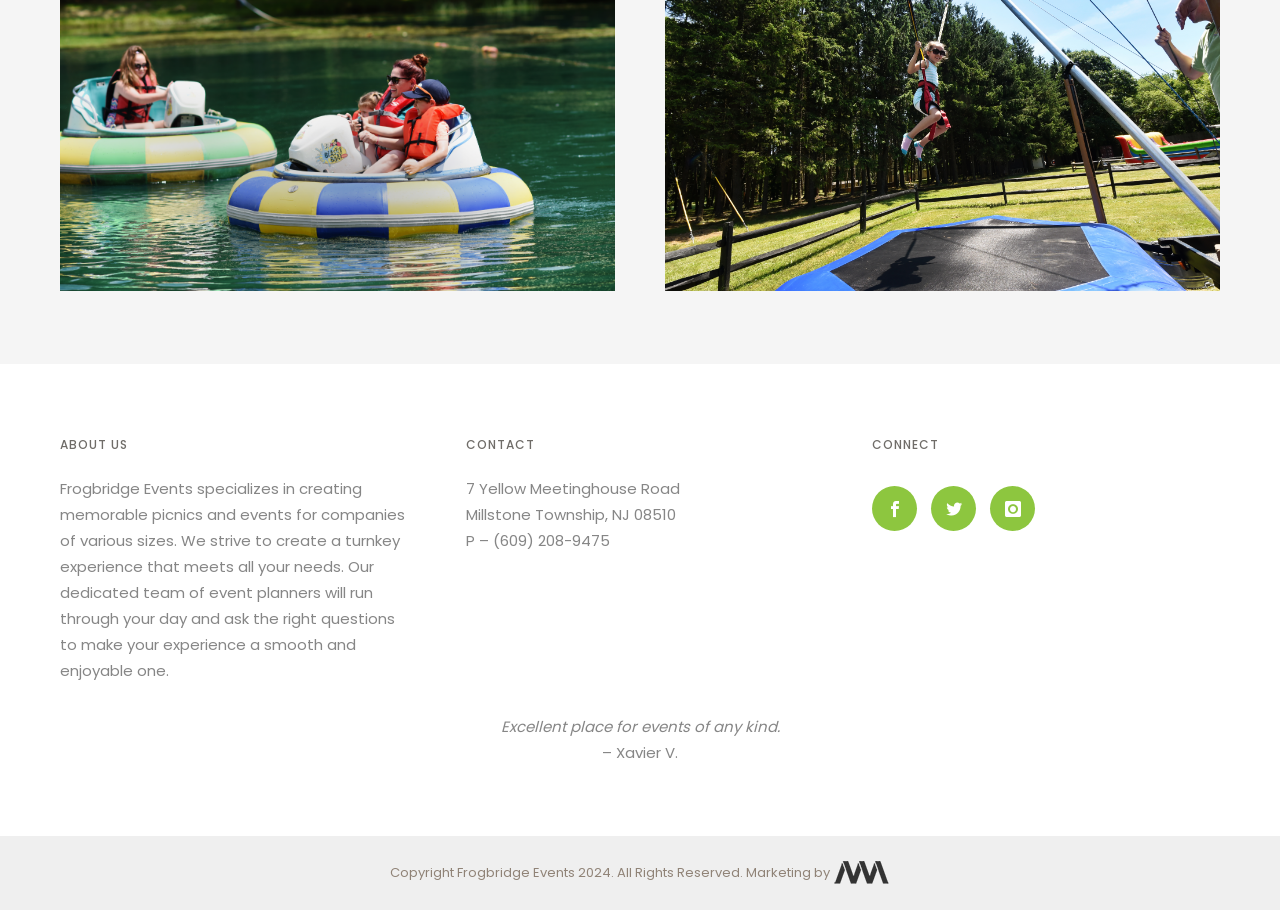Respond with a single word or short phrase to the following question: 
What social media platforms can Frogbridge Events be connected with?

Facebook, Twitter, Instagram